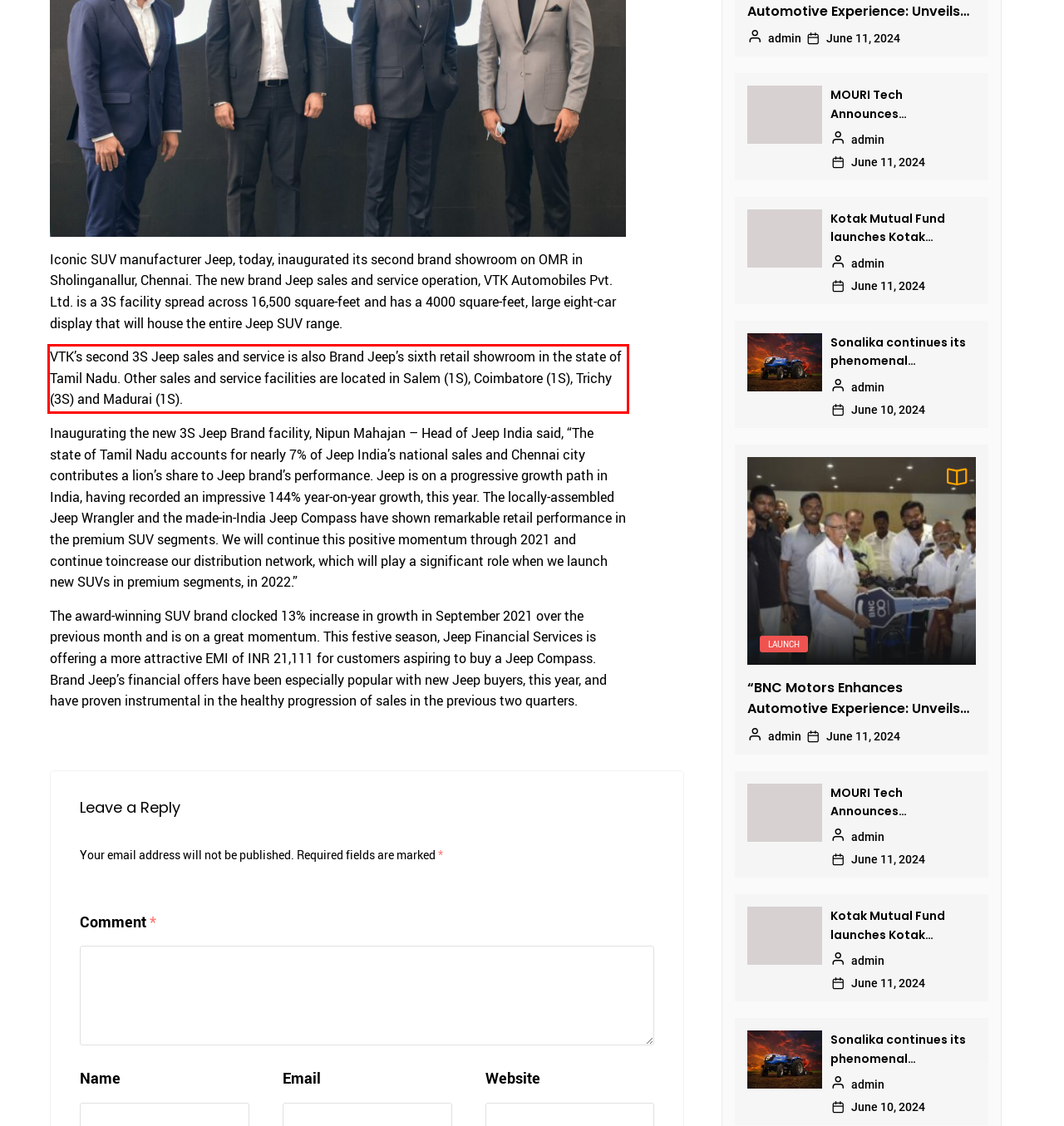Using the provided screenshot, read and generate the text content within the red-bordered area.

VTK’s second 3S Jeep sales and service is also Brand Jeep’s sixth retail showroom in the state of Tamil Nadu. Other sales and service facilities are located in Salem (1S), Coimbatore (1S), Trichy (3S) and Madurai (1S).